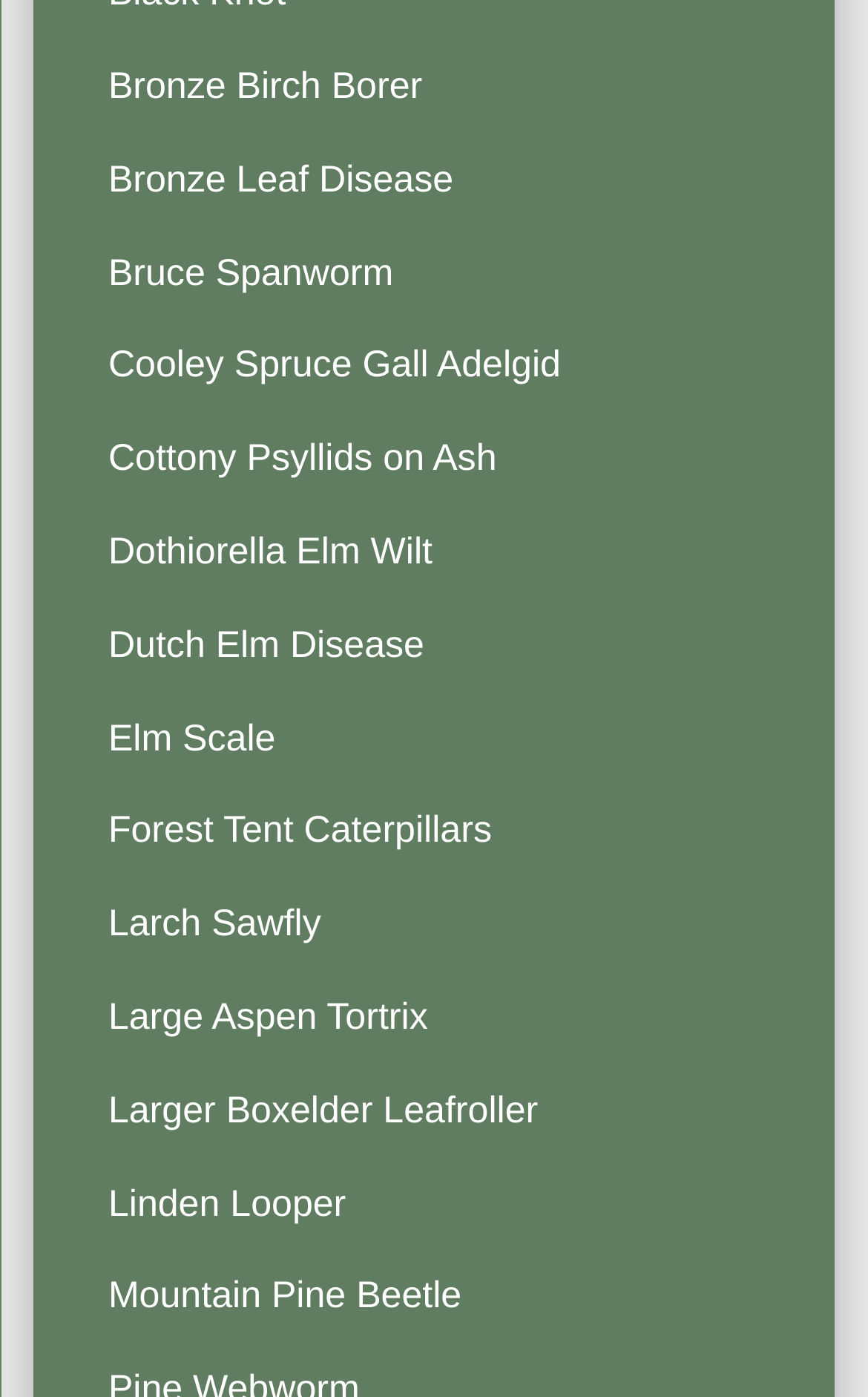Predict the bounding box coordinates of the area that should be clicked to accomplish the following instruction: "Learn about Dutch Elm Disease". The bounding box coordinates should consist of four float numbers between 0 and 1, i.e., [left, top, right, bottom].

[0.039, 0.428, 0.961, 0.495]